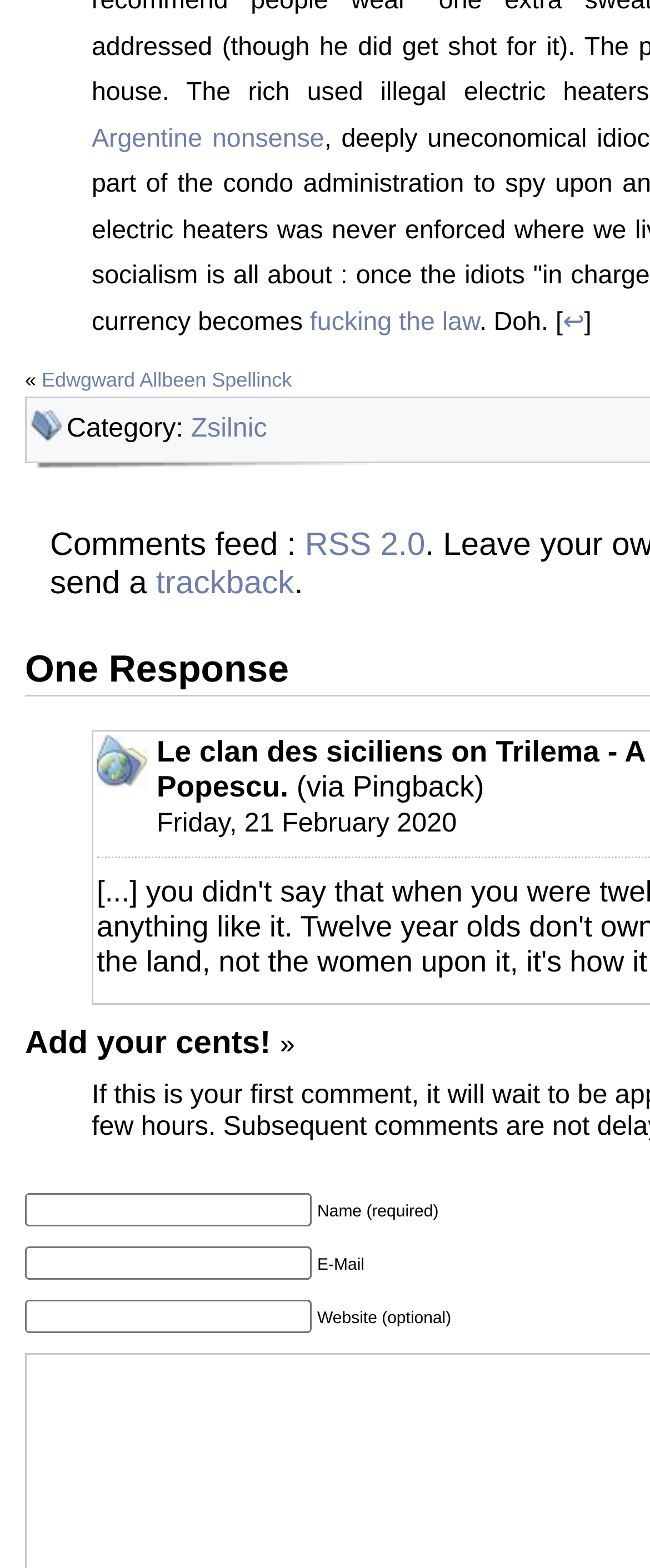Find the bounding box coordinates for the element that must be clicked to complete the instruction: "Click on the link to Zsilnic". The coordinates should be four float numbers between 0 and 1, indicated as [left, top, right, bottom].

[0.294, 0.264, 0.411, 0.283]